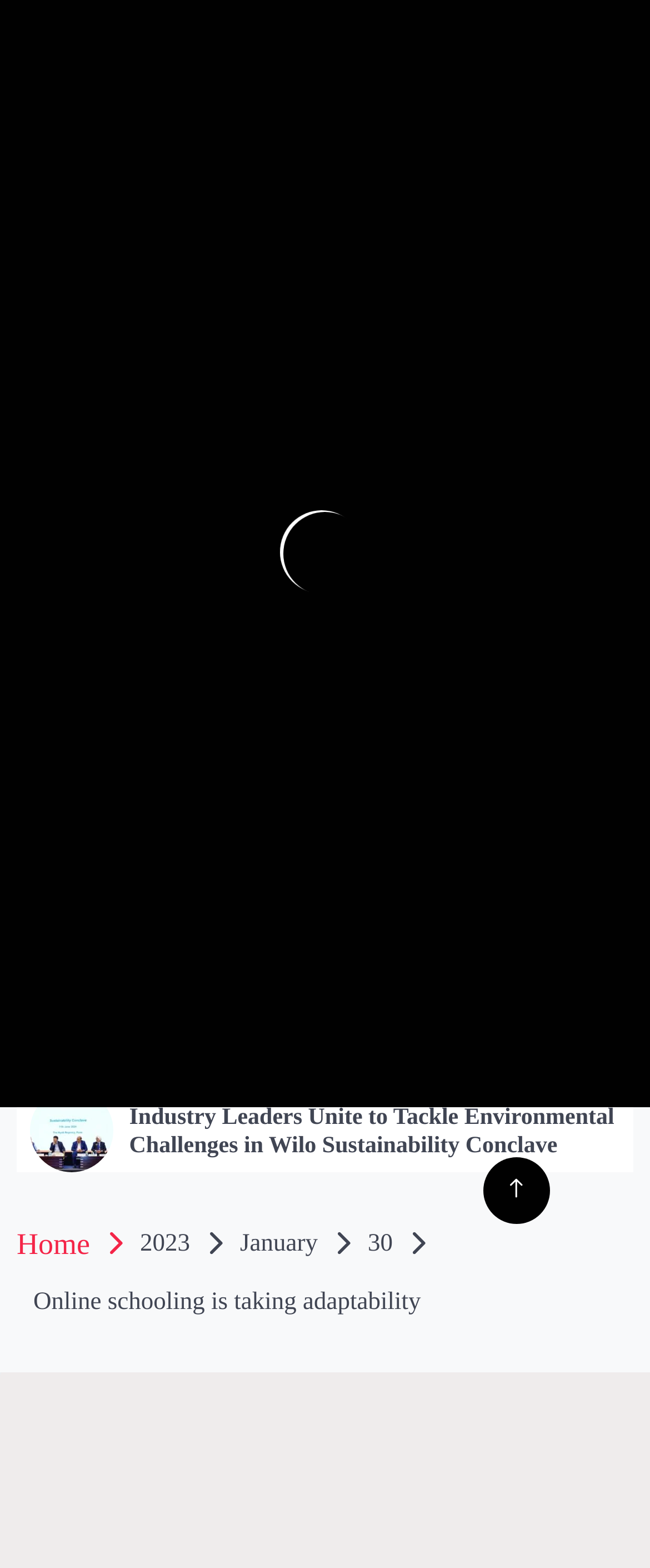Given the element description title="Home", predict the bounding box coordinates for the UI element in the webpage screenshot. The format should be (top-left x, top-left y, bottom-right x, bottom-right y), and the values should be between 0 and 1.

[0.026, 0.156, 0.164, 0.199]